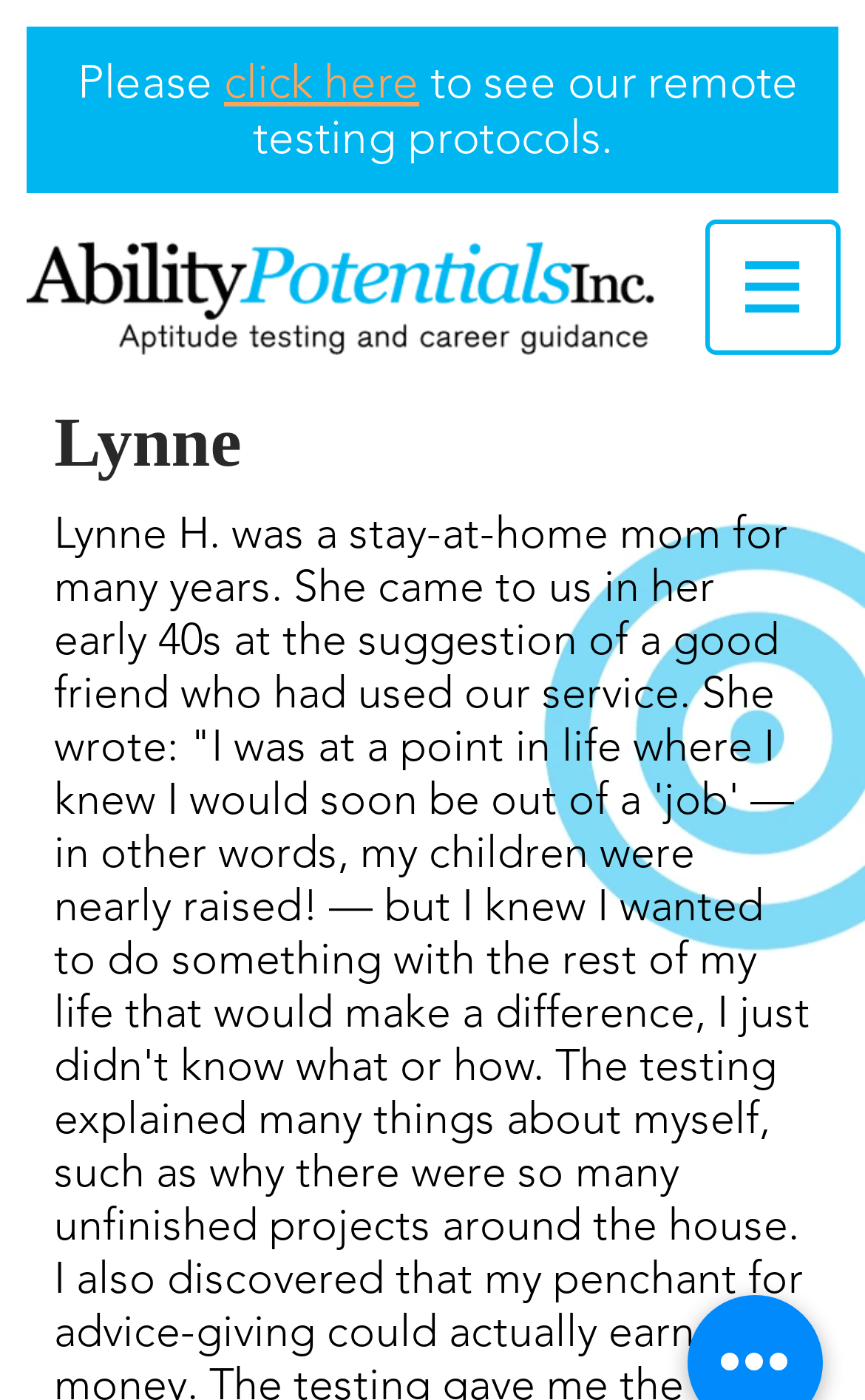What is the purpose of the 'Quick actions' button?
Look at the image and provide a short answer using one word or a phrase.

unknown